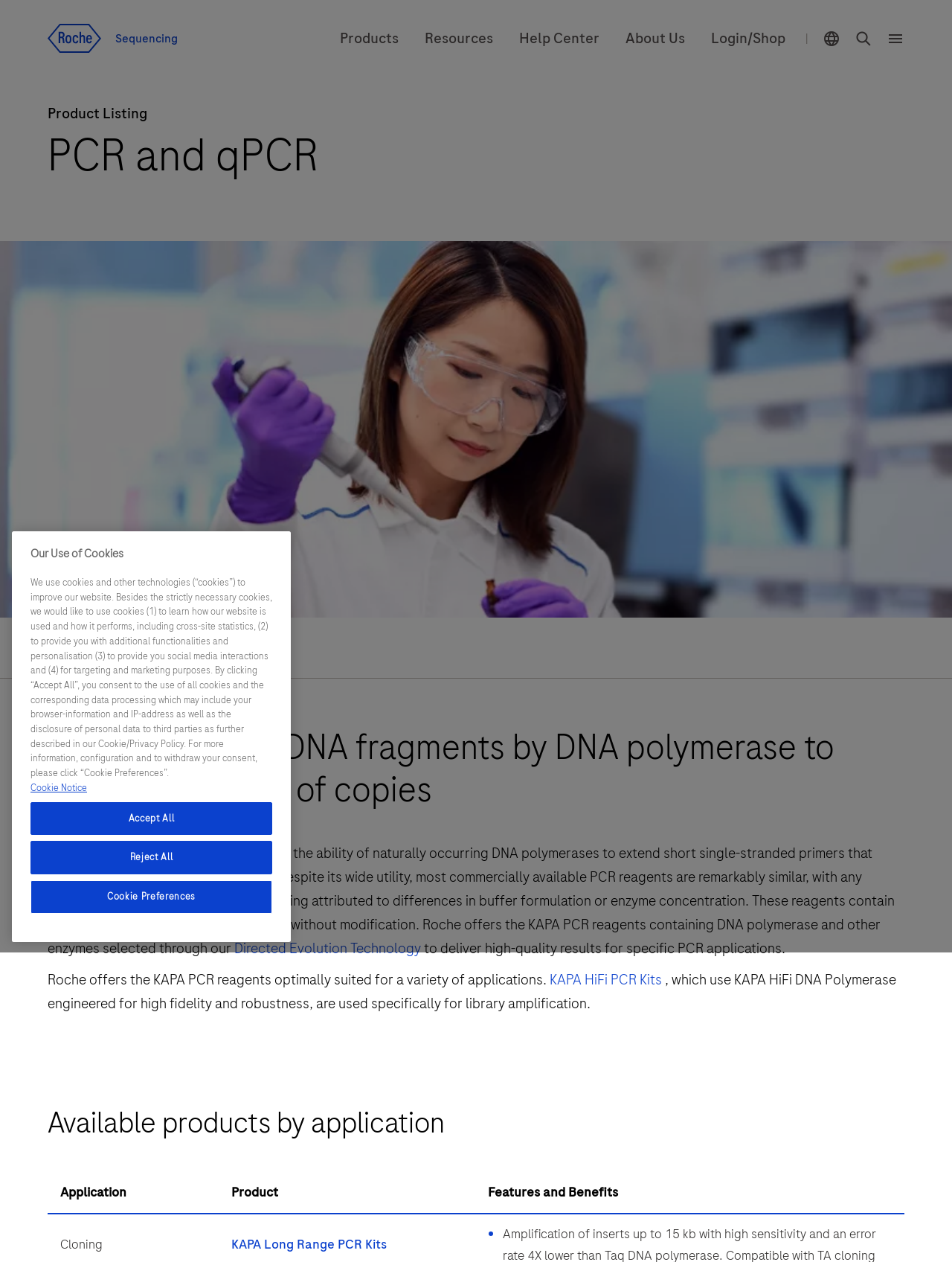What is the main topic of the webpage?
Examine the webpage screenshot and provide an in-depth answer to the question.

The main topic of the webpage is PCR and qPCR Reagents, which is indicated by the heading element 'PCR and qPCR' and the product listing section that follows.